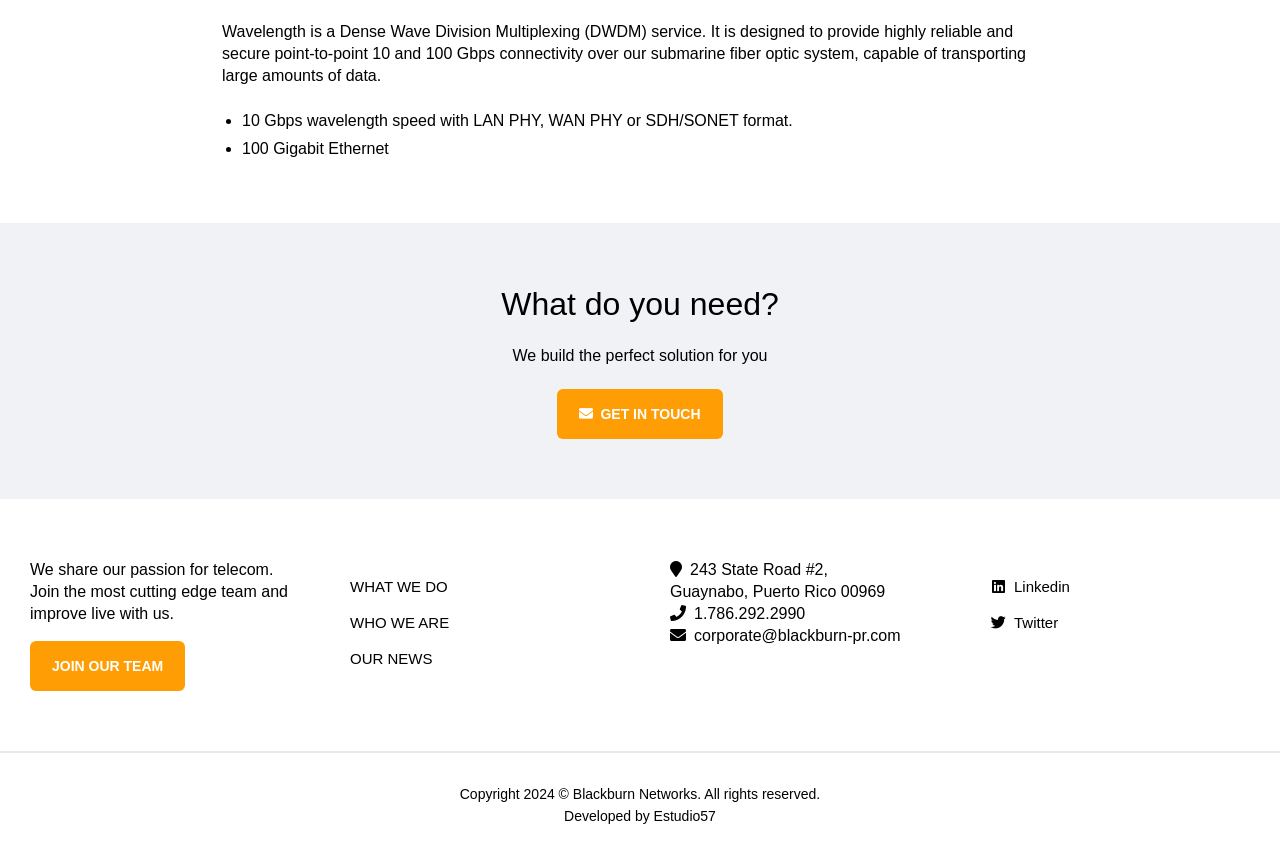Refer to the screenshot and give an in-depth answer to this question: What is the company's passion?

Based on the StaticText element with the text 'We share our passion for telecom. Join the most cutting edge team and improve live with us.', we can infer that the company's passion is telecom.